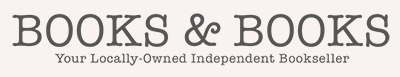What is emphasized in the tagline? Refer to the image and provide a one-word or short phrase answer.

Commitment to community and personalized service